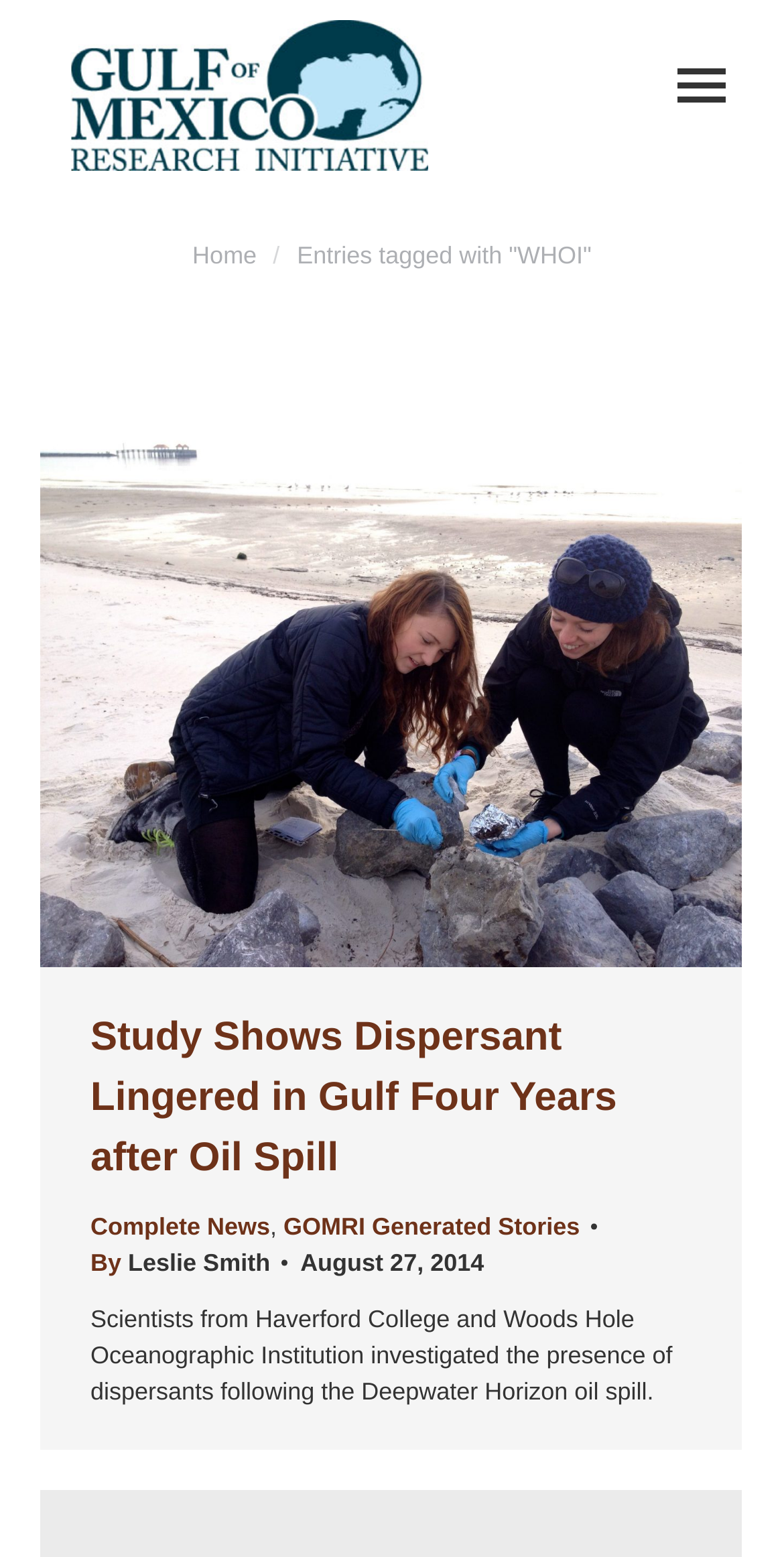Determine the bounding box coordinates of the clickable element to achieve the following action: 'Click the mobile menu icon'. Provide the coordinates as four float values between 0 and 1, formatted as [left, top, right, bottom].

[0.841, 0.028, 0.949, 0.081]